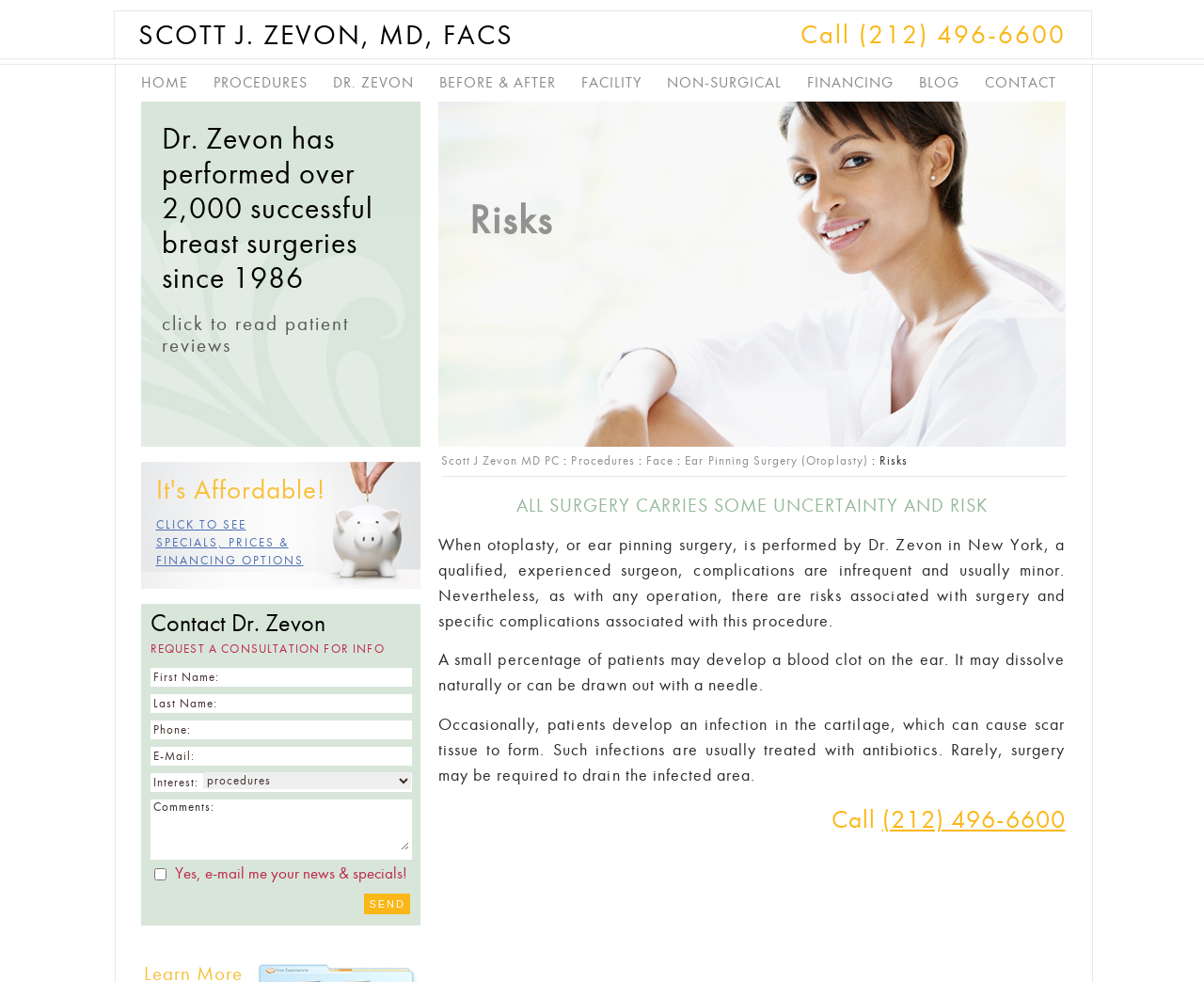Convey a detailed summary of the webpage, mentioning all key elements.

This webpage is about Otoplasty, a surgical procedure, performed by Dr. Scott J. Zevon, a New York-based surgeon. At the top of the page, there is a model image, and below it, there are several links to different sections of the website, including "Procedures", "Face", and "Ear Pinning Surgery (Otoplasty)". 

To the left of these links, there is a heading that reads "ALL SURGERY CARRIES SOME UNCERTAINTY AND RISK". Below this heading, there are three paragraphs of text that discuss the risks and complications associated with otoplasty, including the possibility of blood clots and infections.

On the right side of the page, there is a section with a heading "Contact Dr. Zevon" and a subheading "REQUEST A CONSULTATION FOR INFO". Below this, there is a form with fields for first name, last name, phone number, email, interest, and comments. There is also a checkbox to receive news and specials via email and a "Send" button.

At the very top of the page, there is a phone number and a link to call Dr. Zevon's office. There is also a link to read patient reviews and a section that highlights Dr. Zevon's experience, stating that he has performed over 2,000 successful breast surgeries since 1986.

At the bottom of the page, there is a navigation menu with links to different sections of the website, including "HOME", "PROCEDURES", "DR. ZEVON", and others.